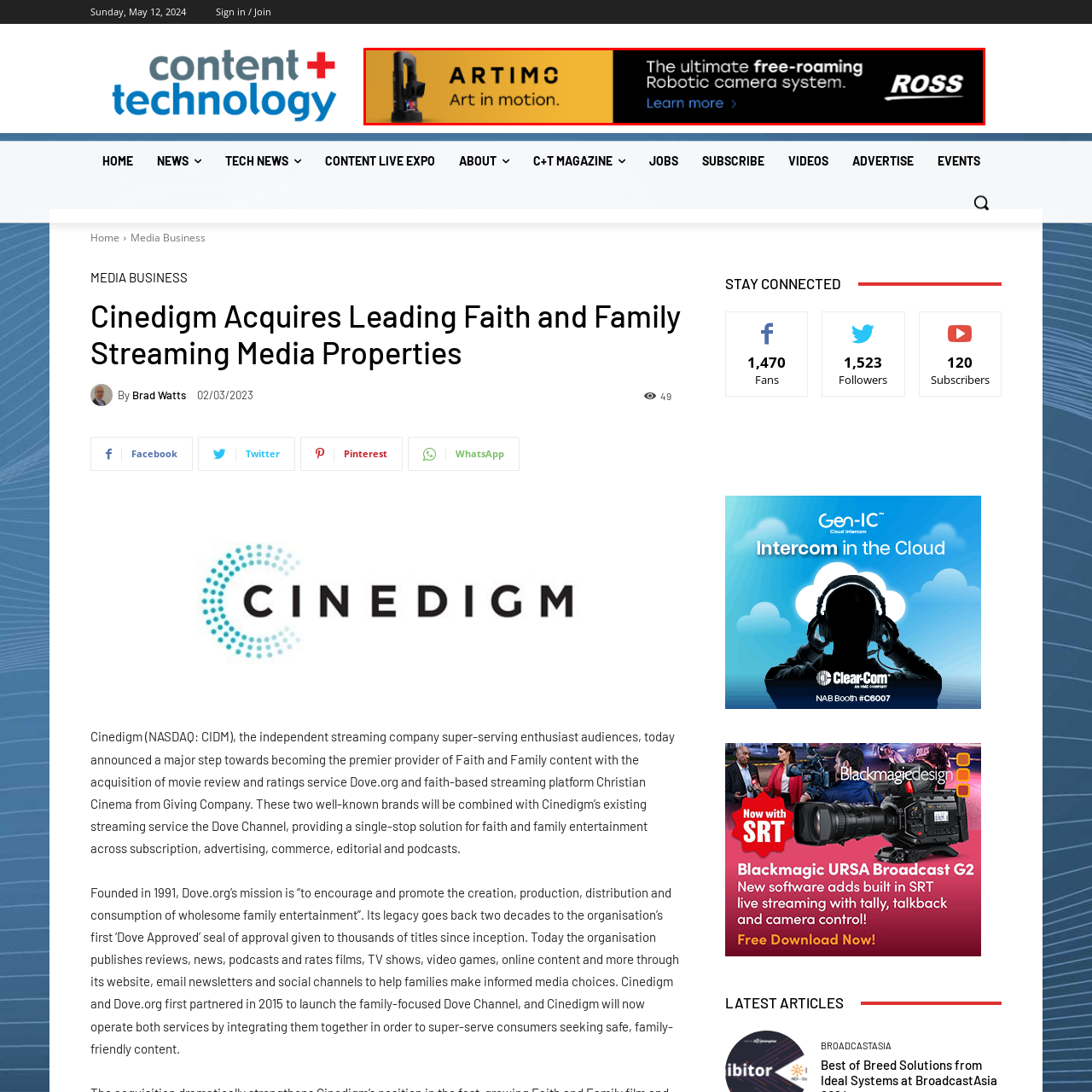Concentrate on the section within the teal border, What is the purpose of the 'Learn more' call to action? 
Provide a single word or phrase as your answer.

To explore features and capabilities